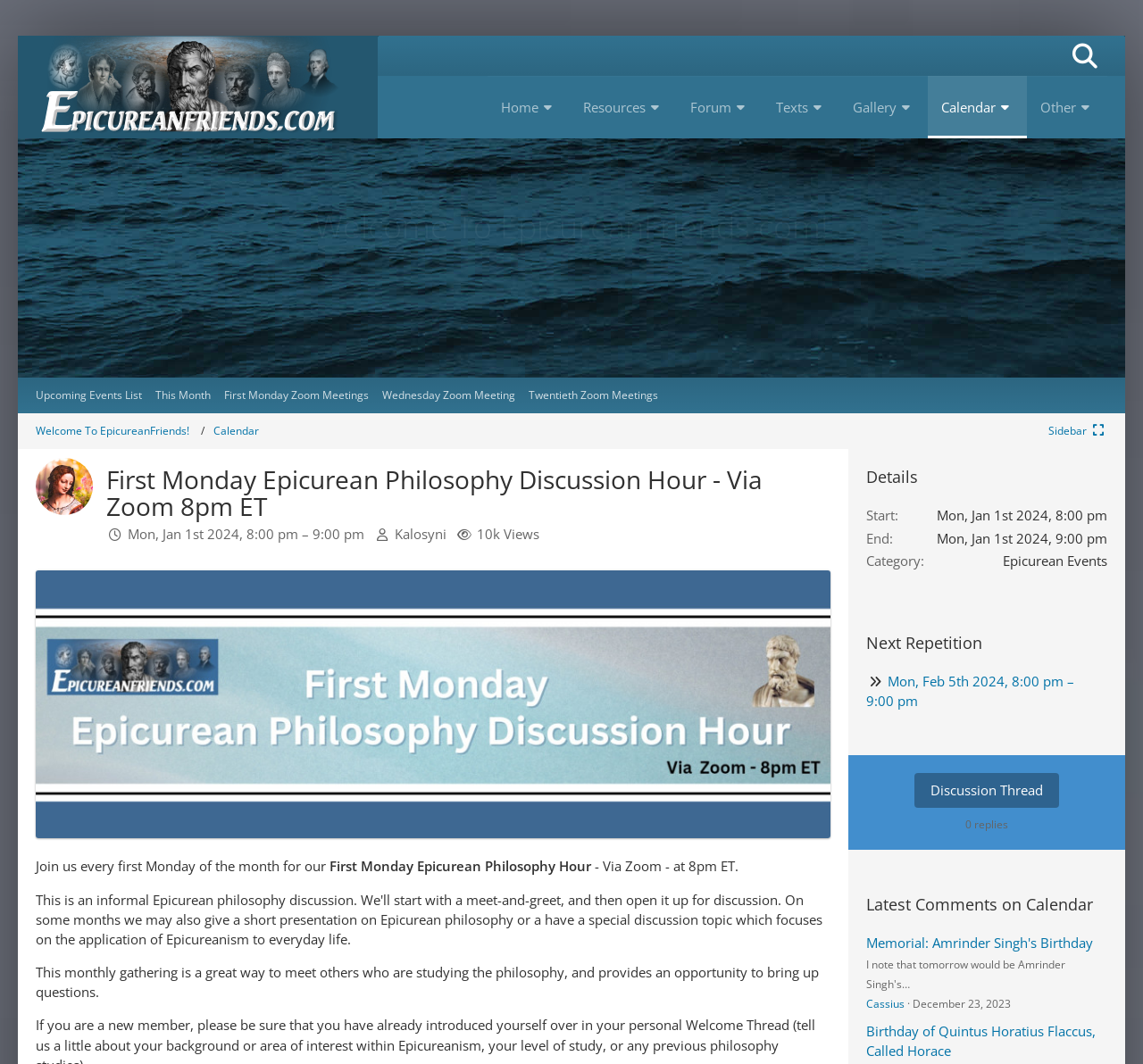How many replies are there in the discussion thread? Using the information from the screenshot, answer with a single word or phrase.

0